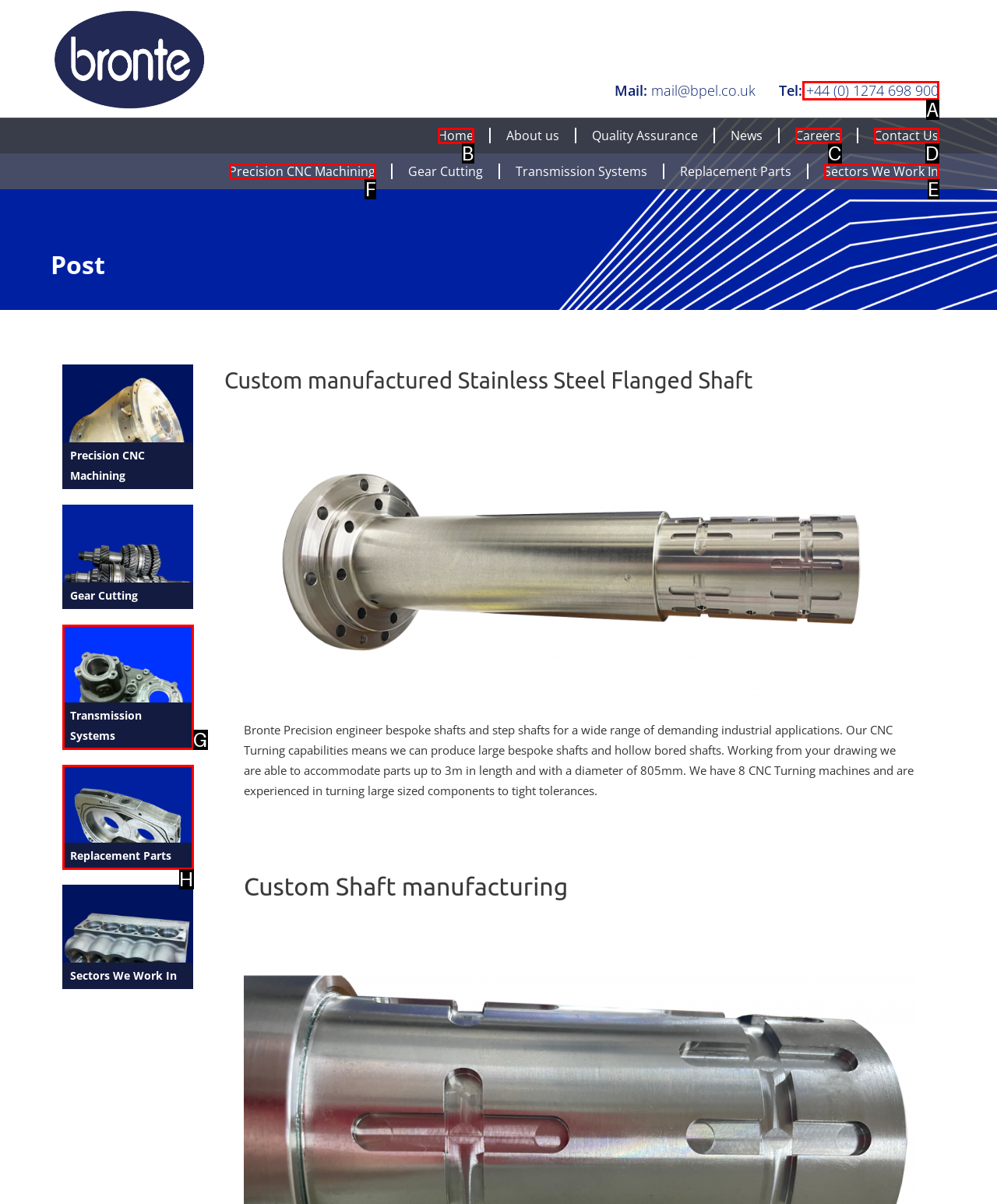Which lettered option should be clicked to achieve the task: Click the 'Precision CNC Machining' menu? Choose from the given choices.

F